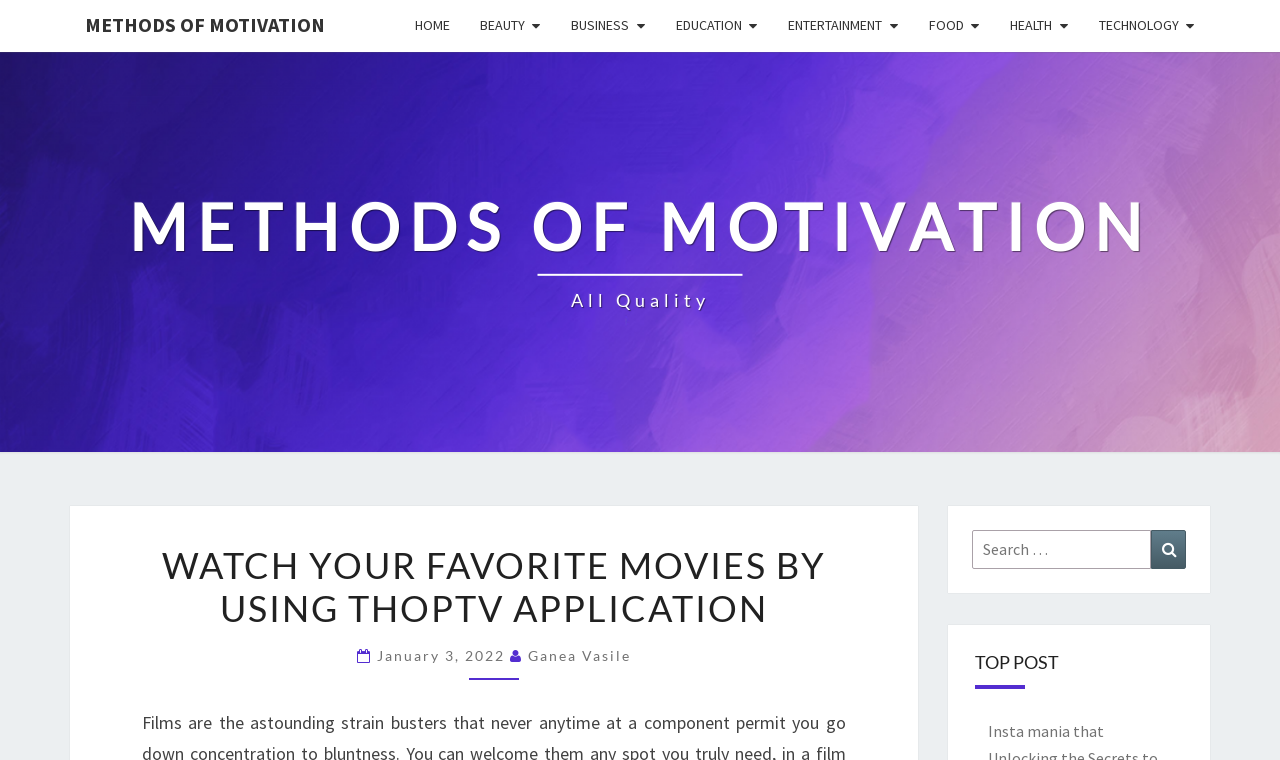Describe the entire webpage, focusing on both content and design.

This webpage is about watching favorite movies using the Thoptv application, with a focus on motivation. At the top, there is a navigation menu with 8 categories: Methods of Motivation, Home, Beauty, Business, Education, Entertainment, Food, and Health, each represented by a link with an icon. Below the navigation menu, there is a large link with a heading that reads "METHODS OF MOTIVATION All Quality".

The main content area is divided into two sections. On the left, there is a header section with a heading that reads "WATCH YOUR FAVORITE MOVIES BY USING THOPTV APPLICATION" and a subheading with the date "January 3, 2022" and the author's name "Ganea Vasile". On the right, there is a search bar with a label "Search for:" and a search button with a magnifying glass icon.

At the bottom of the page, there is a heading that reads "TOP POST". The overall layout is organized, with clear headings and concise text, making it easy to navigate and find relevant information.